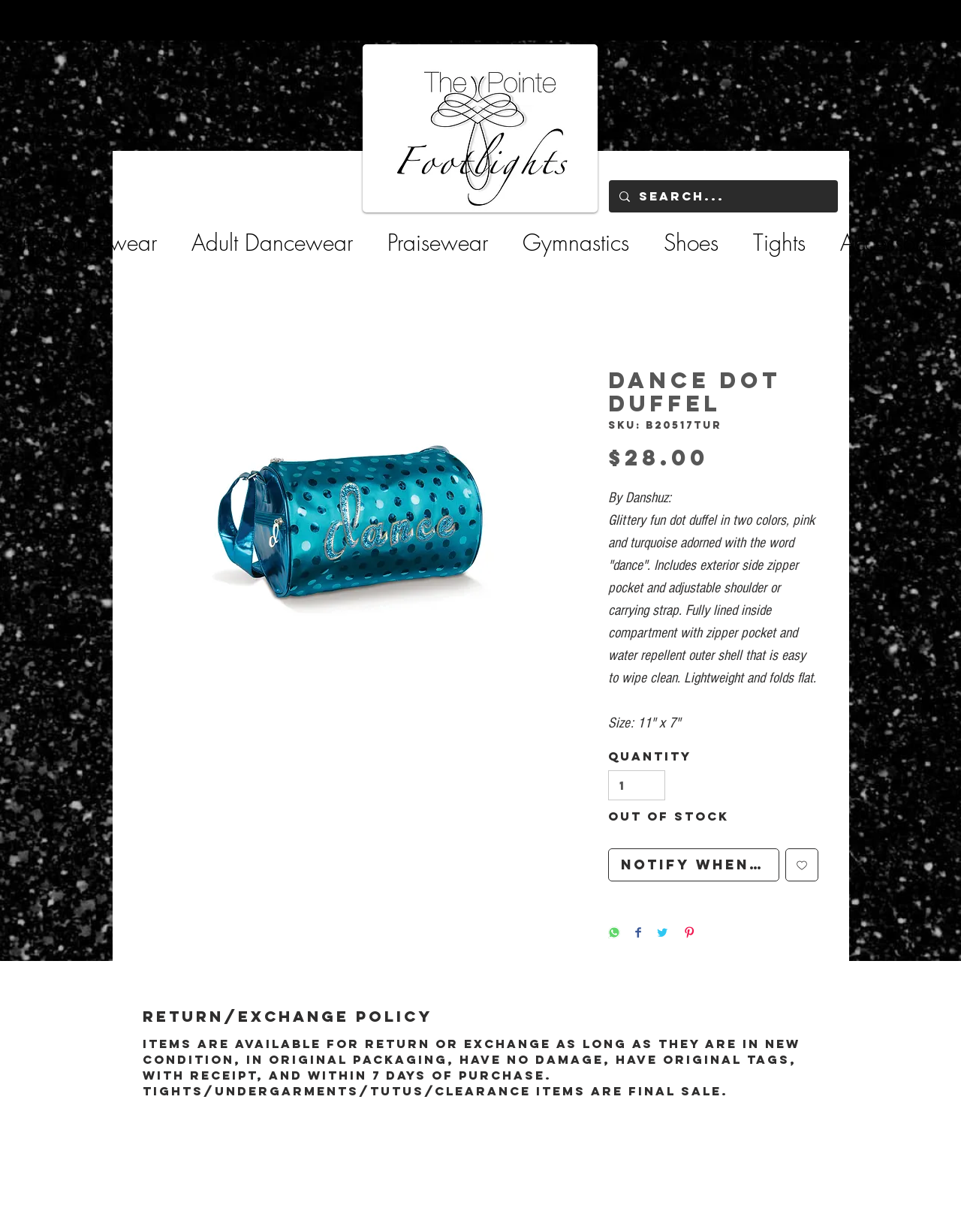Please indicate the bounding box coordinates for the clickable area to complete the following task: "Click on the Alok Mokase link". The coordinates should be specified as four float numbers between 0 and 1, i.e., [left, top, right, bottom].

None